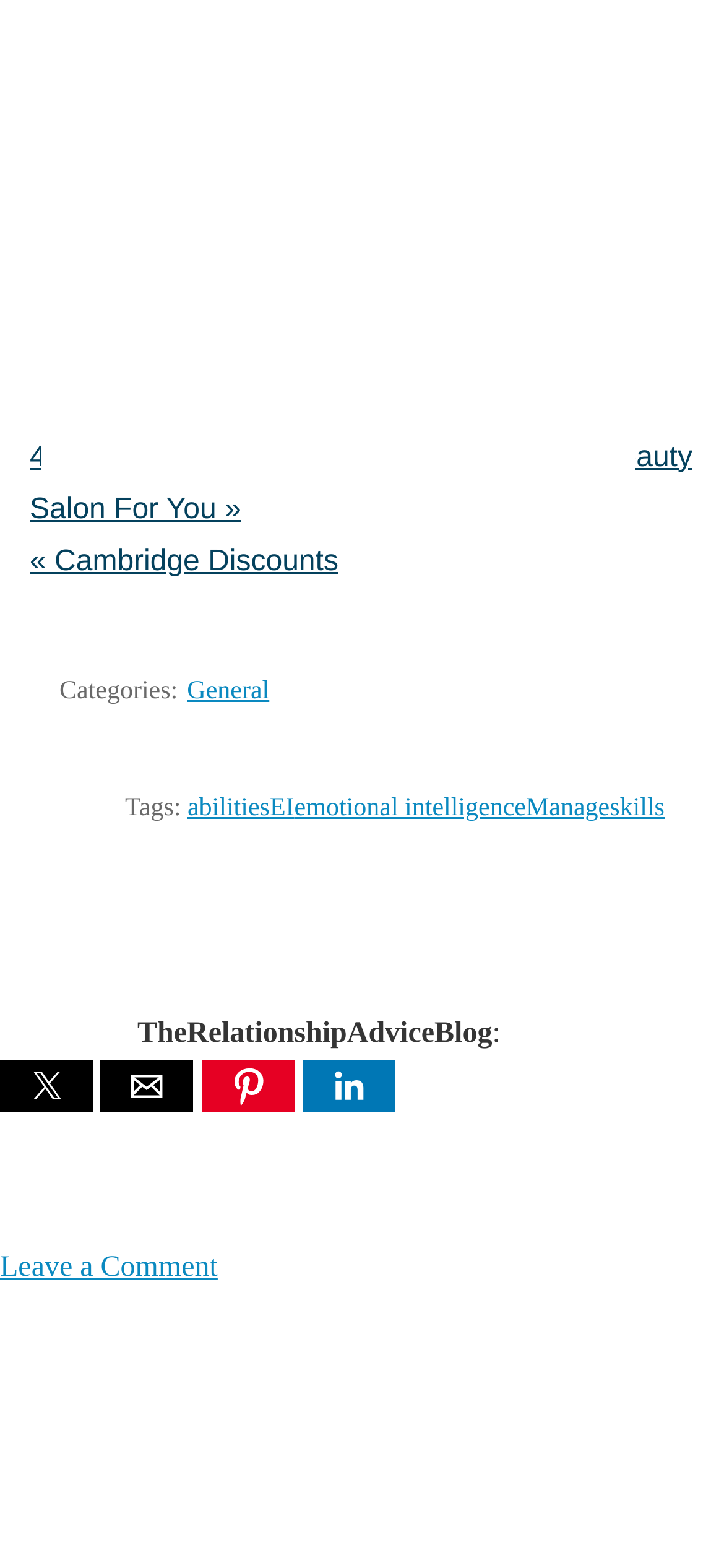Determine the bounding box for the described HTML element: "parent_node: Free download apps". Ensure the coordinates are four float numbers between 0 and 1 in the format [left, top, right, bottom].

None